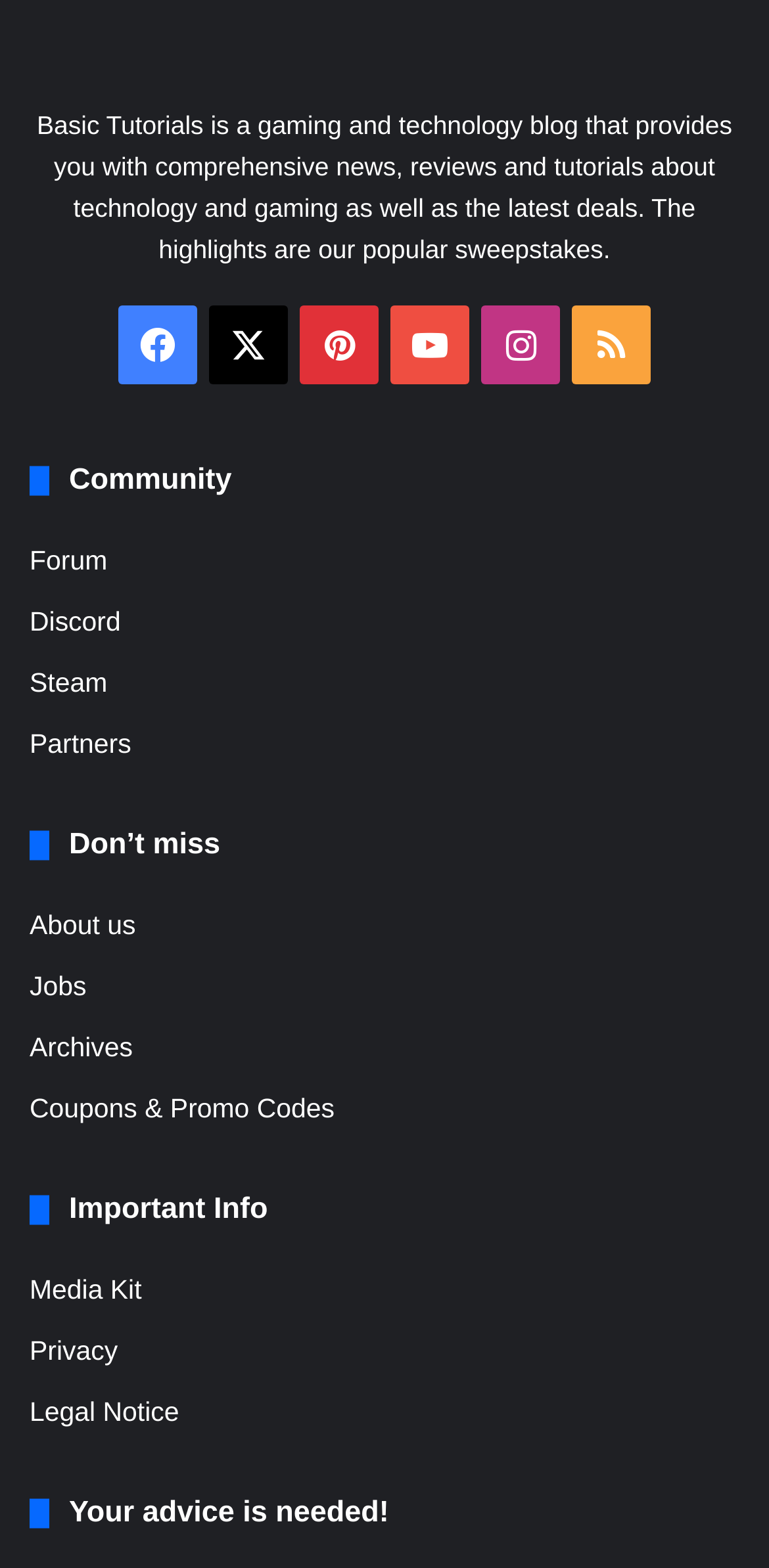Locate the bounding box of the UI element described in the following text: "Discord".

[0.038, 0.387, 0.157, 0.406]